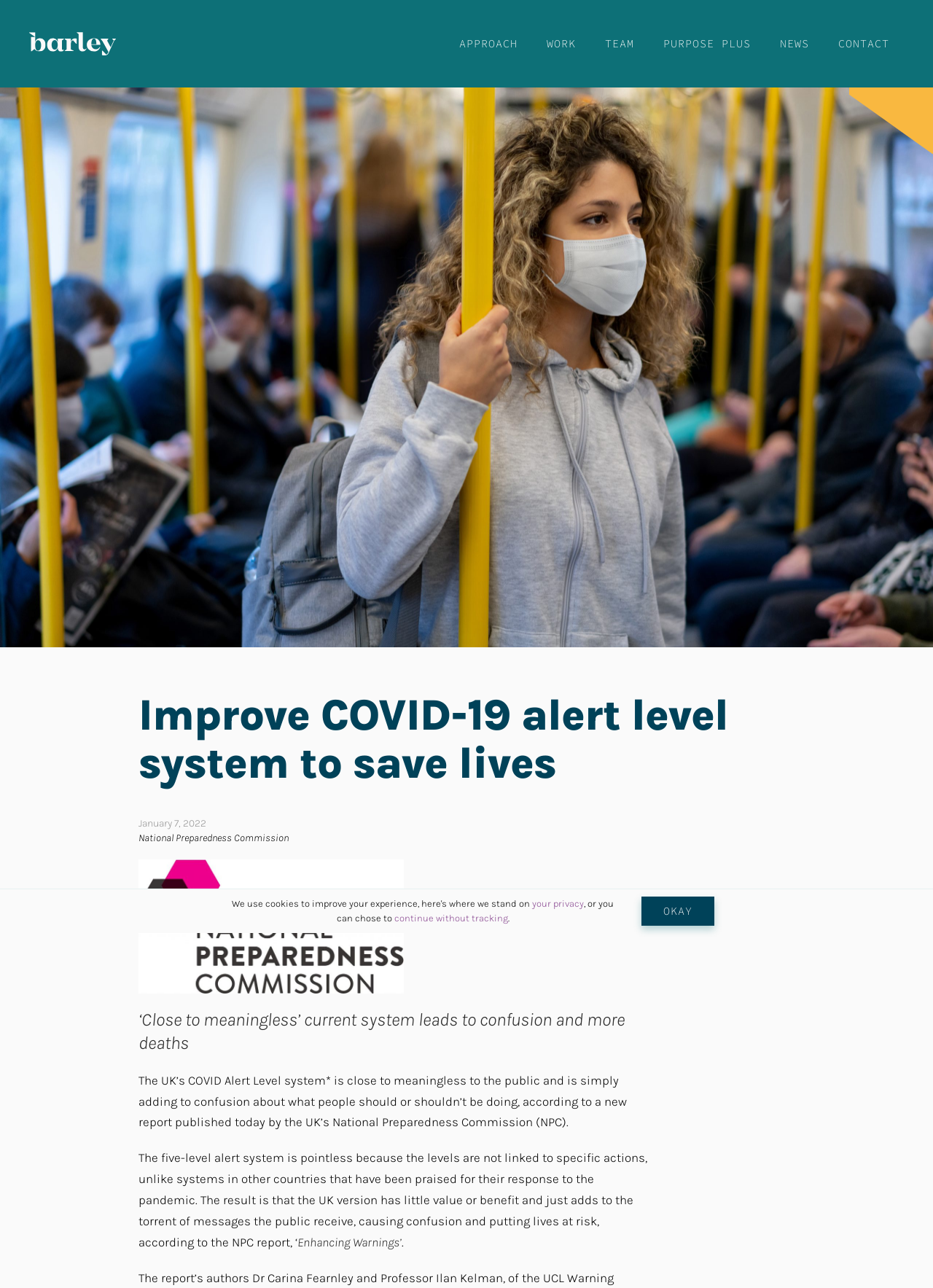Can you find the bounding box coordinates for the element that needs to be clicked to execute this instruction: "read the news"? The coordinates should be given as four float numbers between 0 and 1, i.e., [left, top, right, bottom].

[0.82, 0.0, 0.883, 0.068]